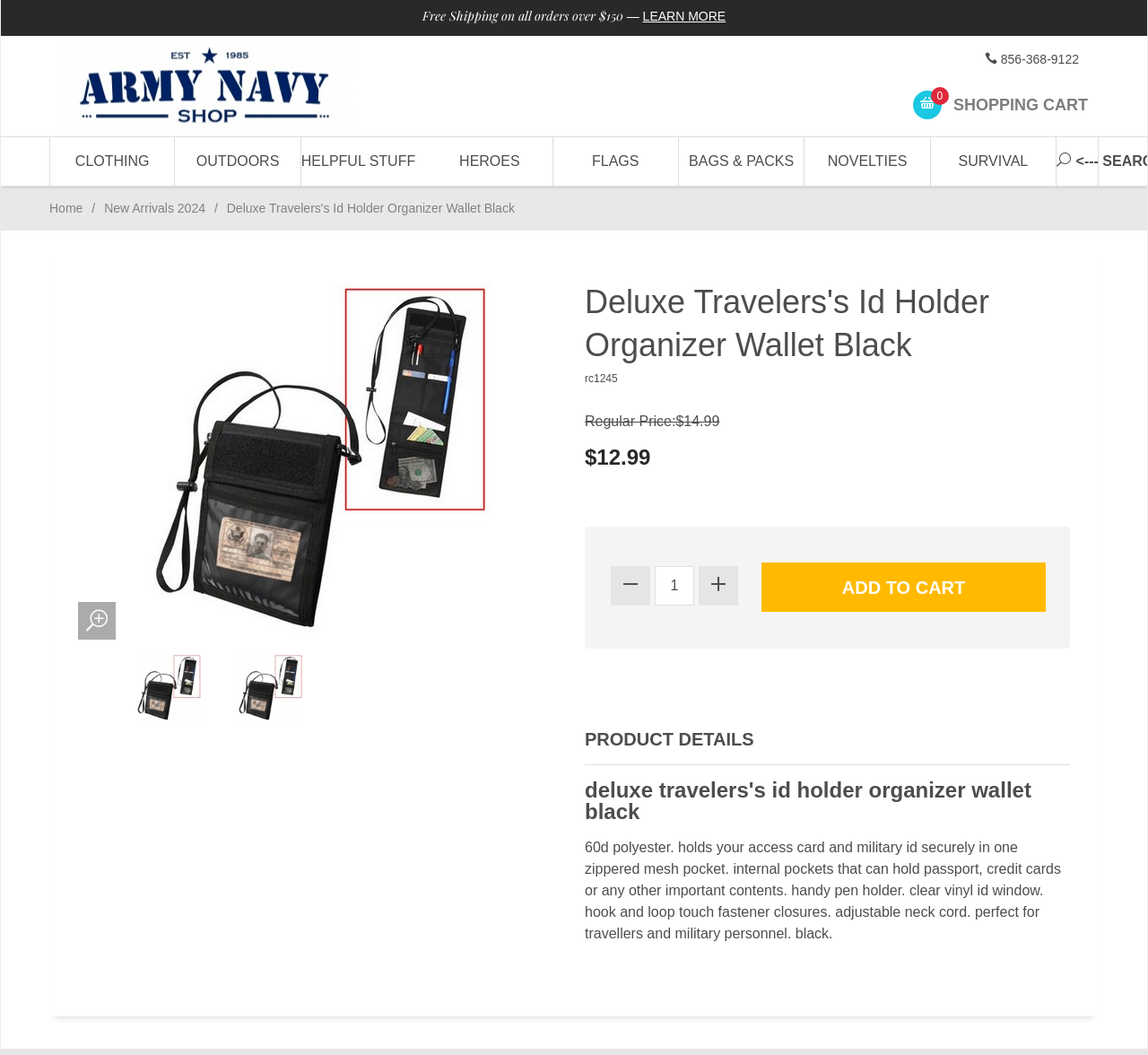Locate the bounding box coordinates of the clickable element to fulfill the following instruction: "Learn more about the Army Navy Shop". Provide the coordinates as four float numbers between 0 and 1 in the format [left, top, right, bottom].

[0.56, 0.009, 0.632, 0.022]